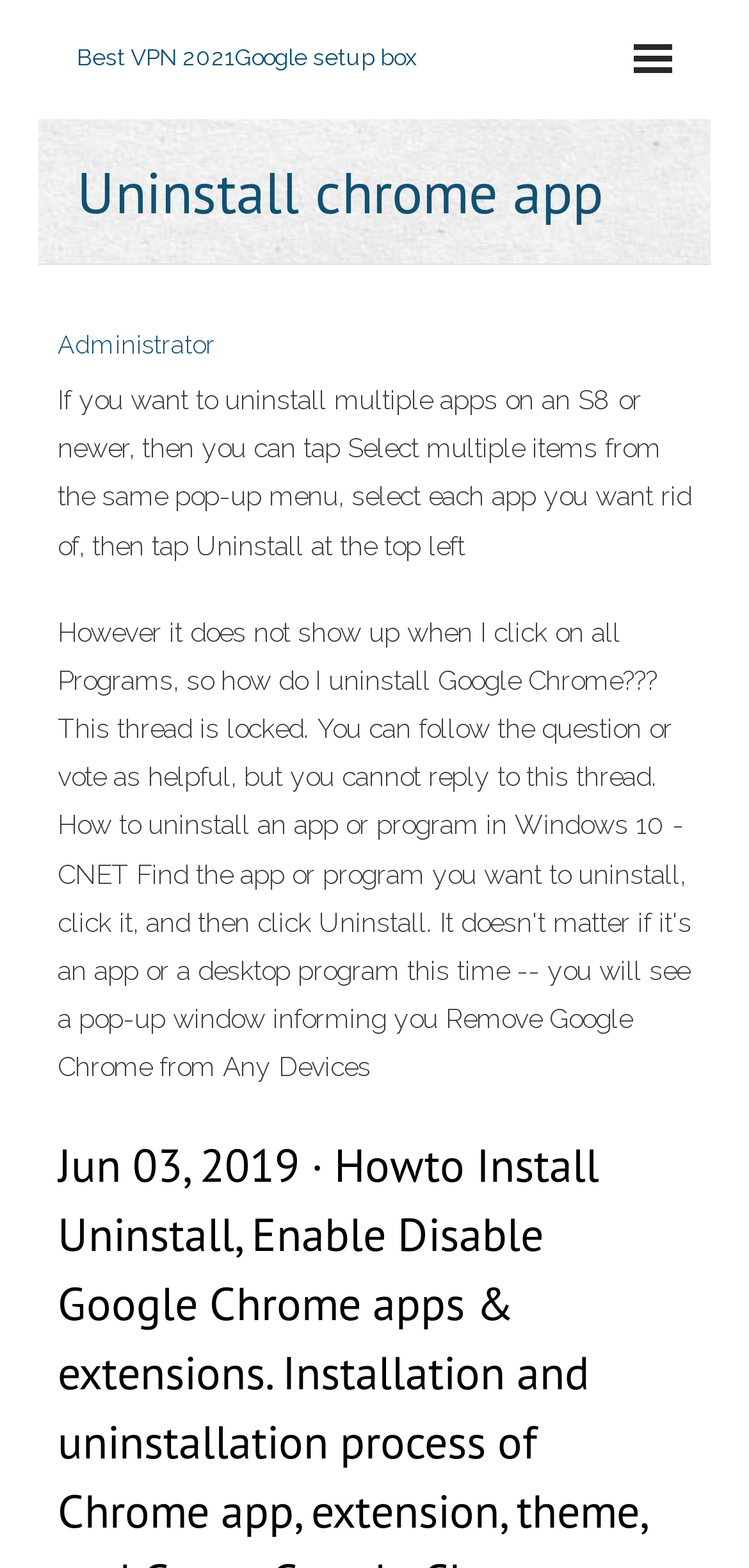What is the text of the webpage's headline?

Uninstall chrome app